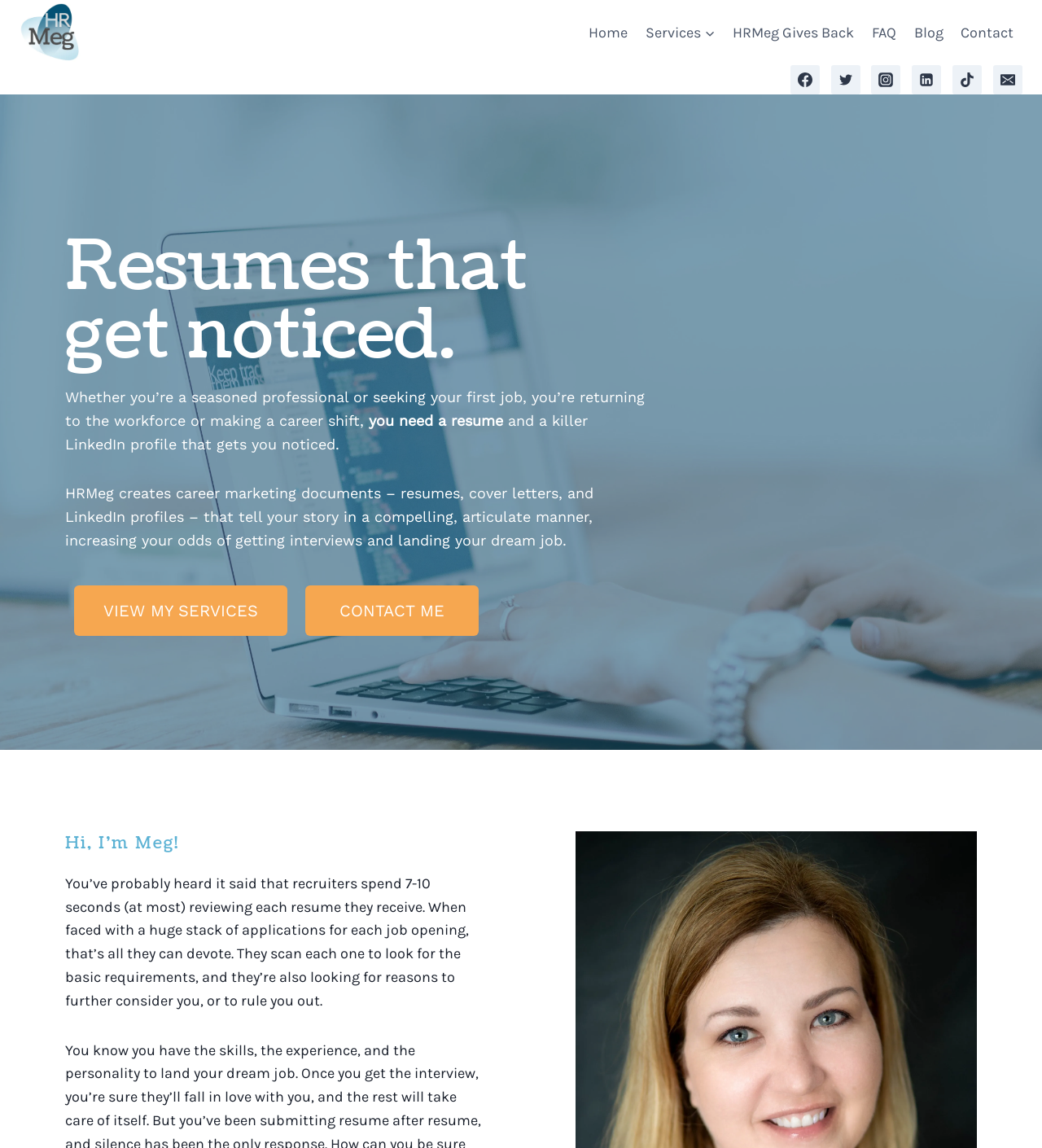Identify the bounding box coordinates of the section to be clicked to complete the task described by the following instruction: "Click the 'HRMeg' logo". The coordinates should be four float numbers between 0 and 1, formatted as [left, top, right, bottom].

[0.019, 0.003, 0.077, 0.054]